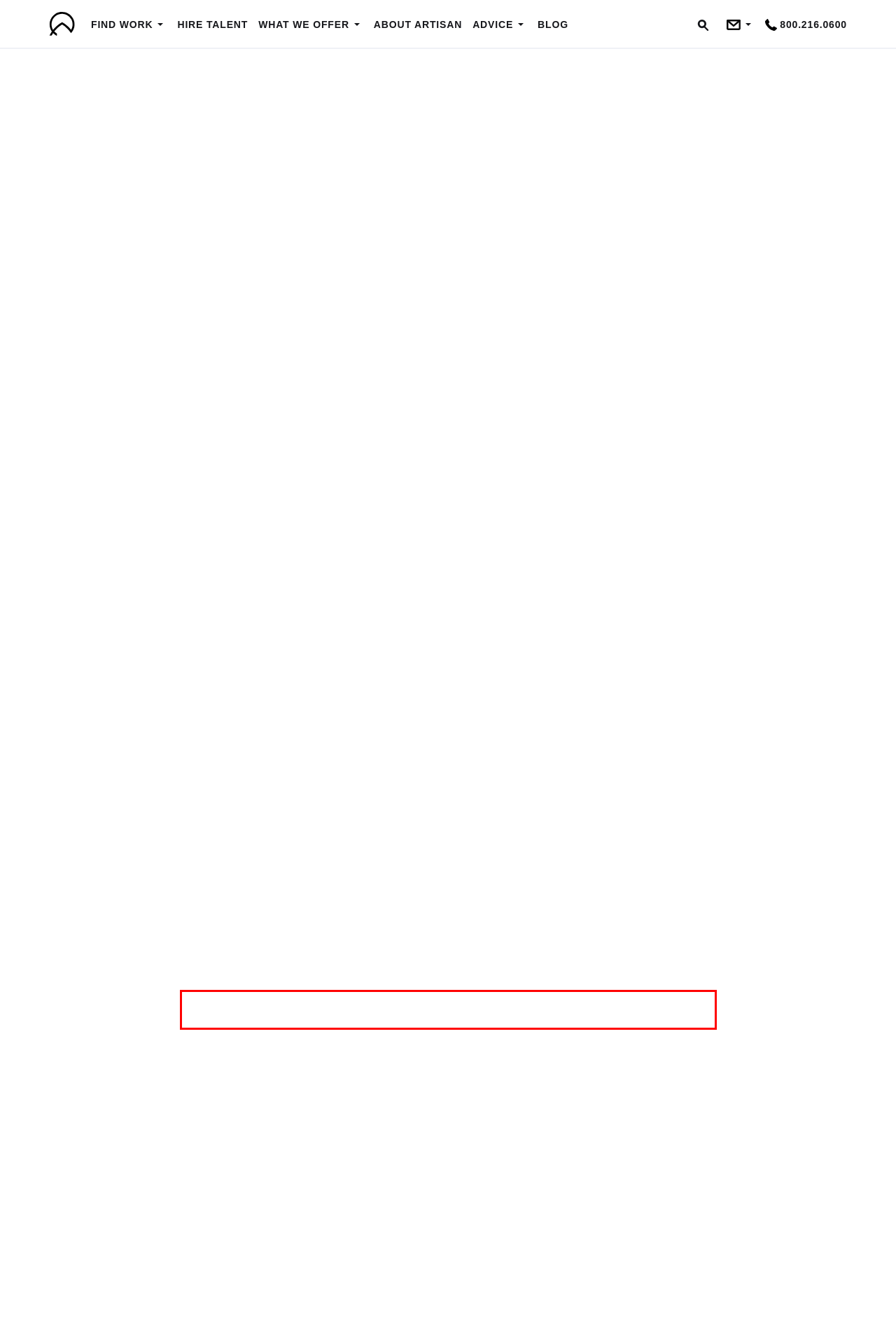With the given screenshot of a webpage, locate the red rectangle bounding box and extract the text content using OCR.

Like the dispatcher at a fire station, skilled Traffic Coordinators put water where the fire is; keeping your business running smoothly.